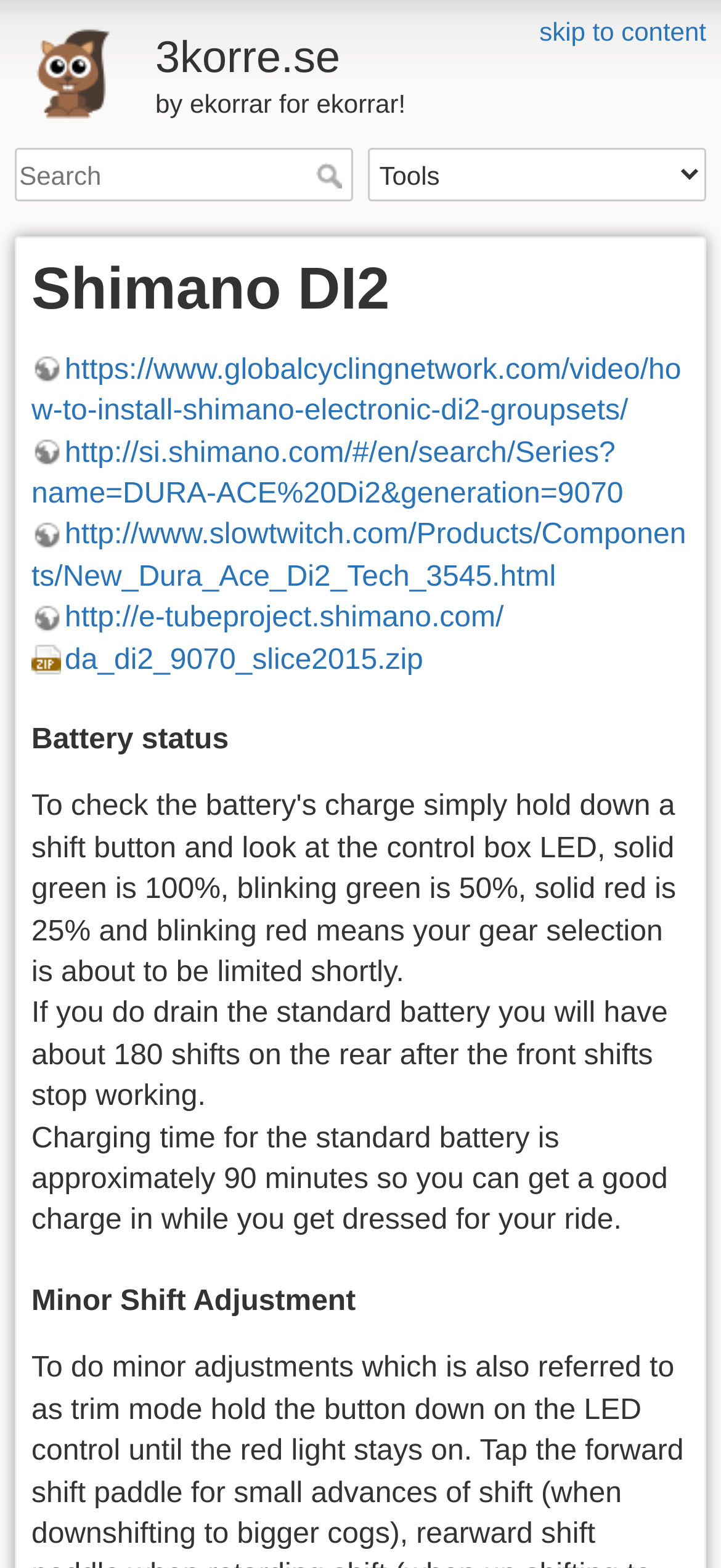Determine the bounding box coordinates for the region that must be clicked to execute the following instruction: "visit Shimano DI2 installation guide".

[0.044, 0.226, 0.945, 0.272]